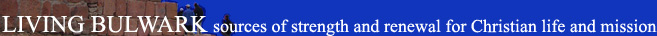What is the tone of the atmosphere created?
Use the screenshot to answer the question with a single word or phrase.

Inviting